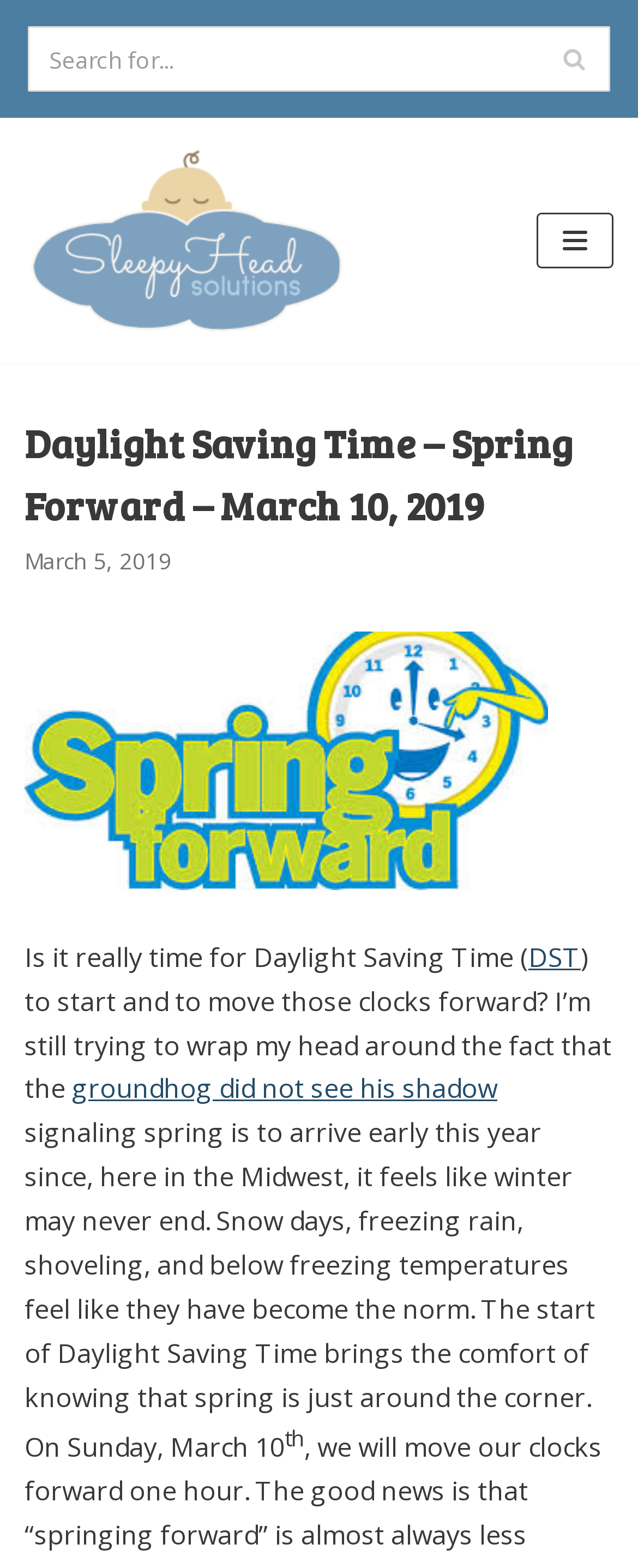What is the author's current season?
Answer the question with a detailed explanation, including all necessary information.

I inferred the answer by reading the static text 'Snow days, freezing rain, shoveling, and below freezing temperatures feel like they have become the norm.' which describes winter-like weather conditions.